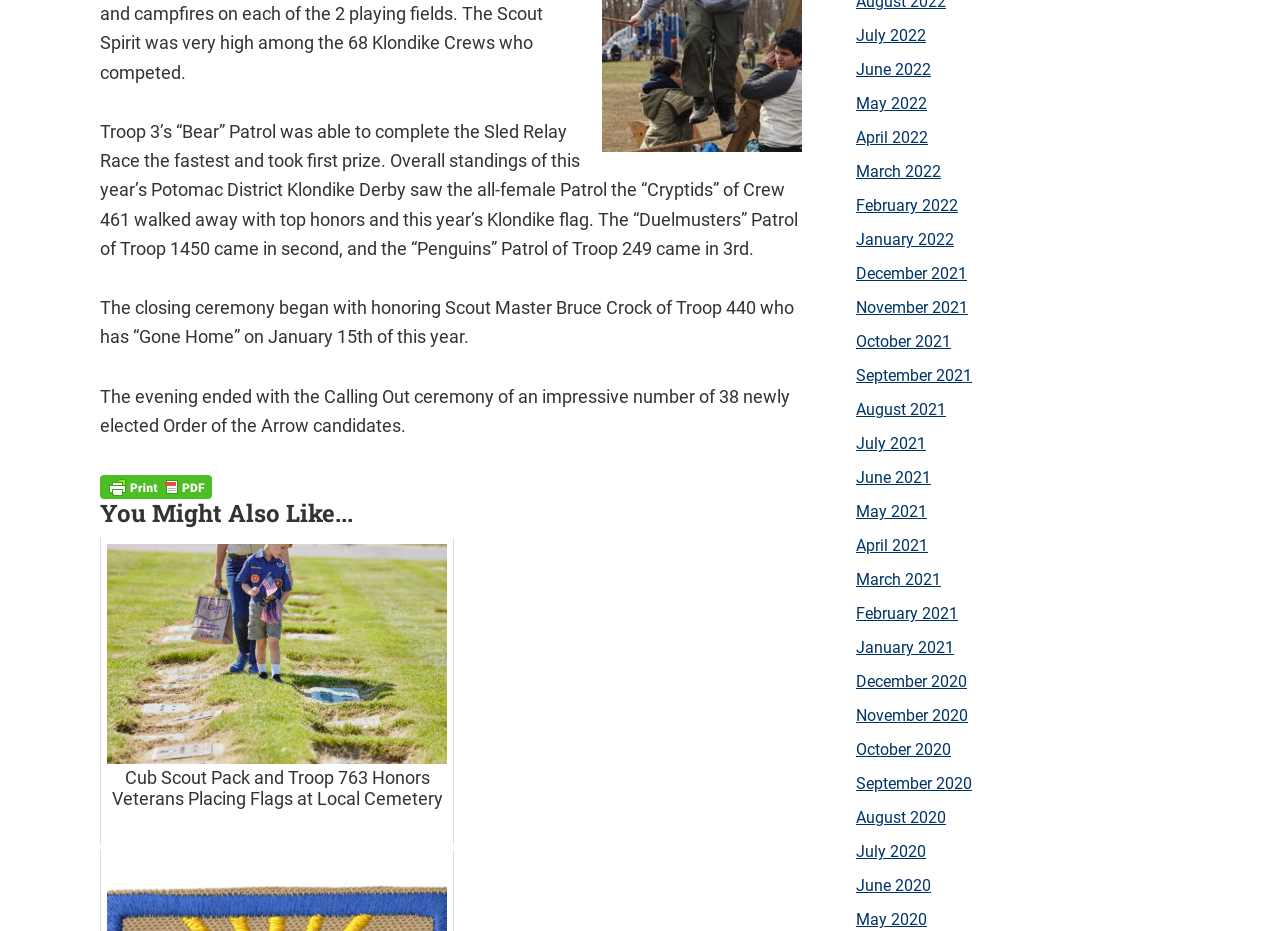What is the title of the section that lists related articles?
Please answer the question with as much detail and depth as you can.

The section that lists related articles is titled 'You Might Also Like...', which can be found below the main article on the webpage.